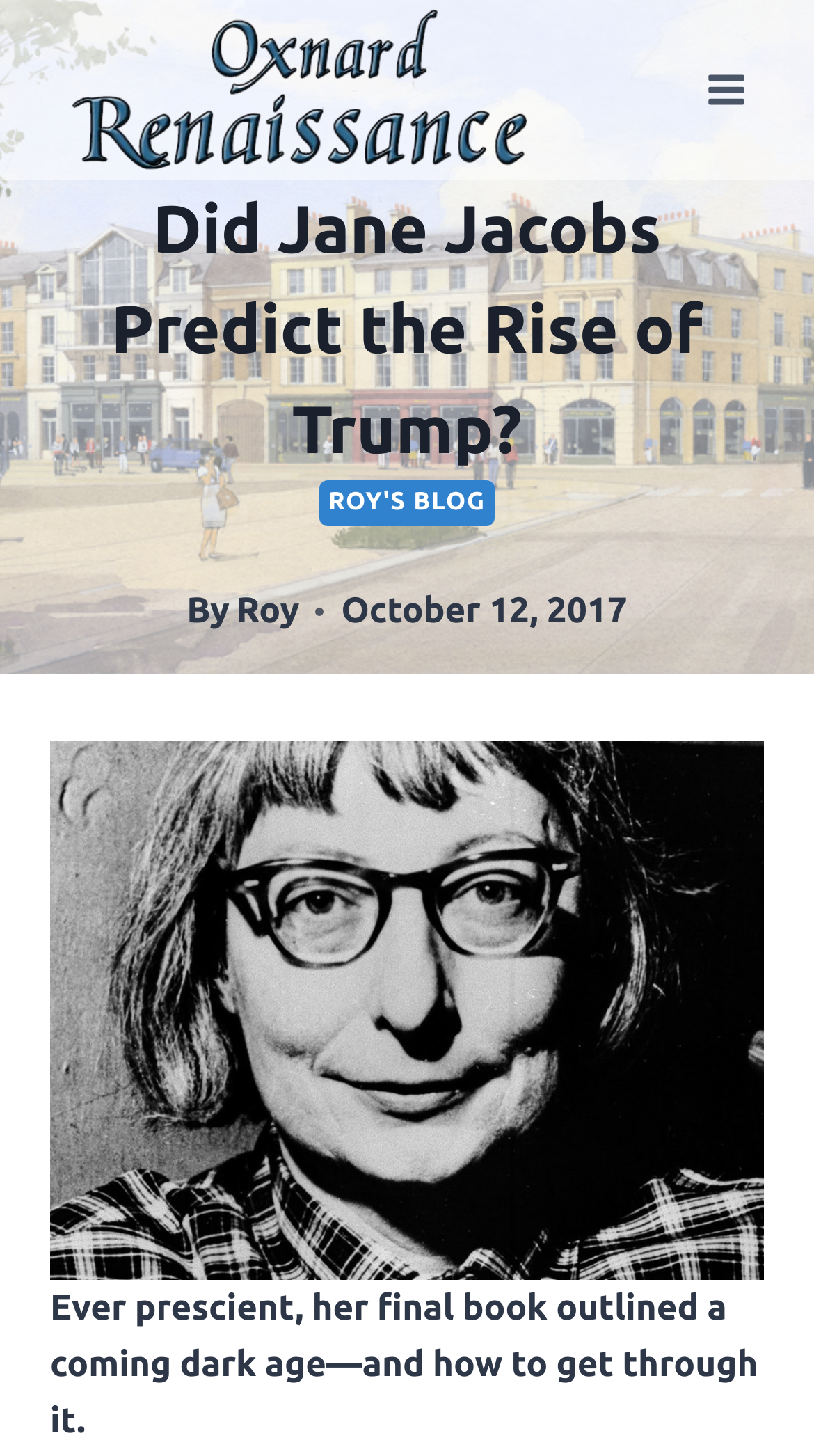Determine the main text heading of the webpage and provide its content.

Did Jane Jacobs Predict the Rise of Trump?